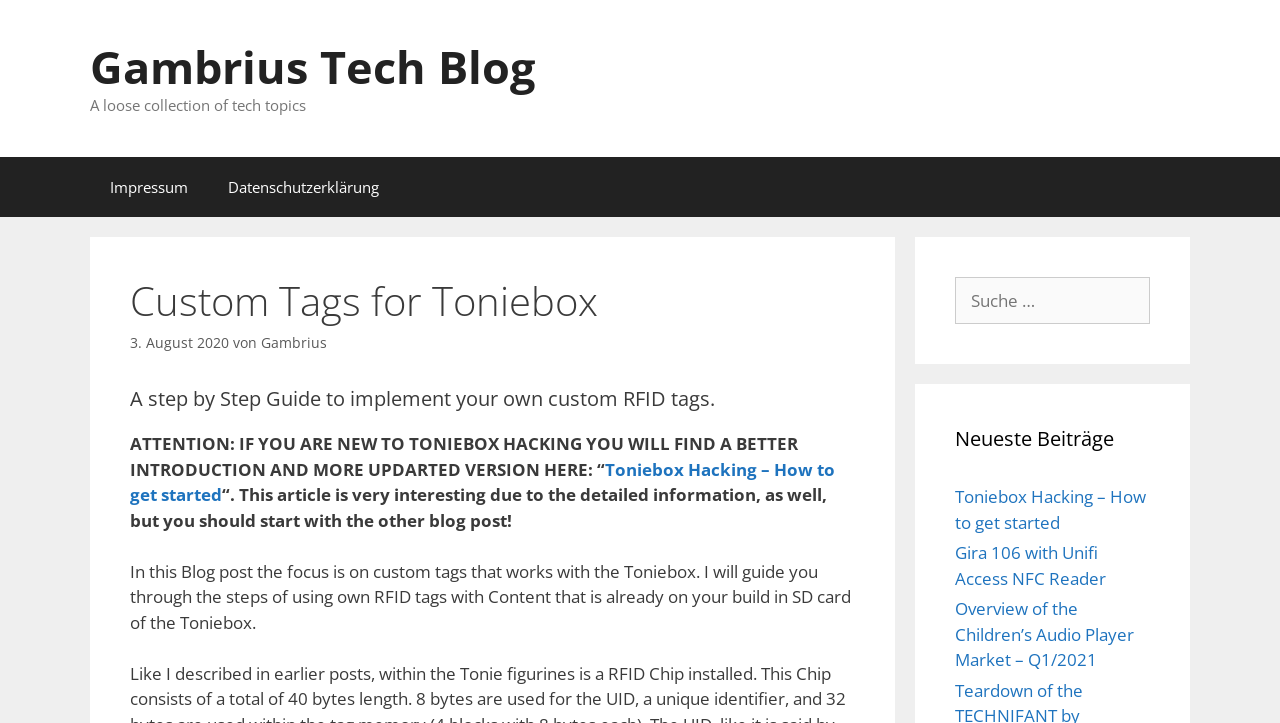Find the bounding box coordinates of the area that needs to be clicked in order to achieve the following instruction: "search for something". The coordinates should be specified as four float numbers between 0 and 1, i.e., [left, top, right, bottom].

[0.746, 0.382, 0.898, 0.448]